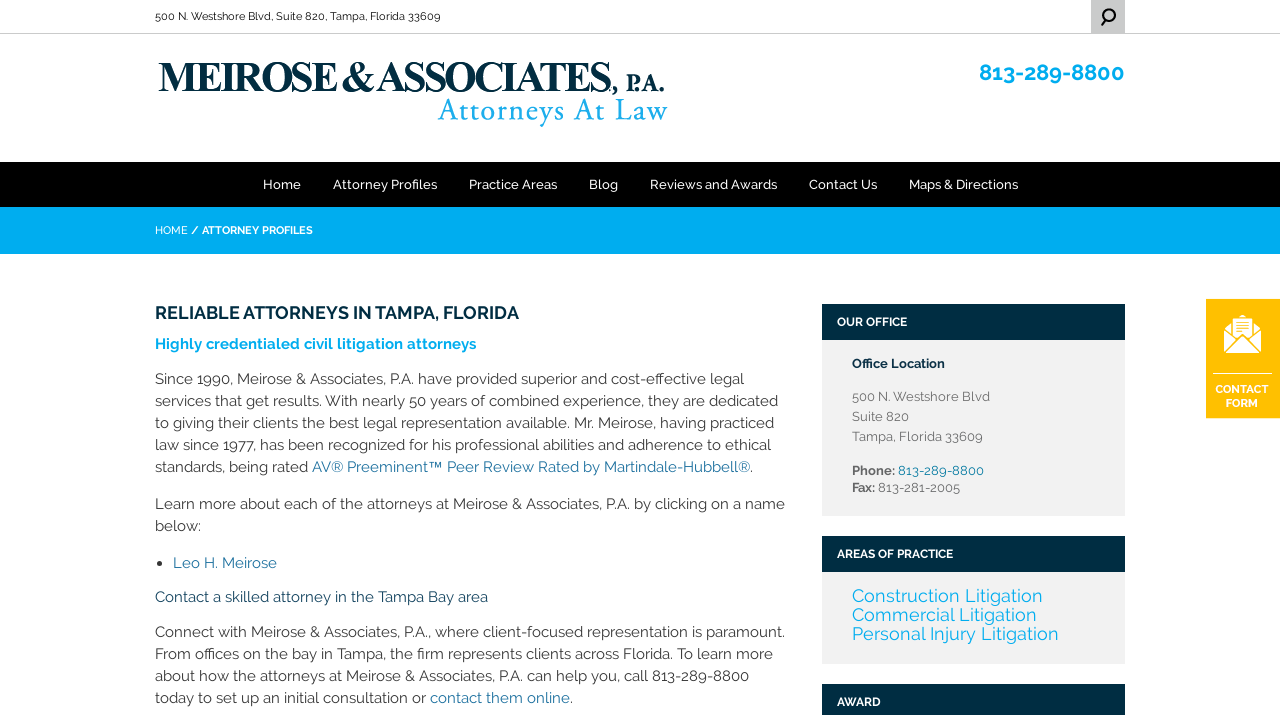Determine the bounding box coordinates of the clickable element to achieve the following action: 'Learn more about 'Leo H. Meirose''. Provide the coordinates as four float values between 0 and 1, formatted as [left, top, right, bottom].

[0.135, 0.775, 0.216, 0.8]